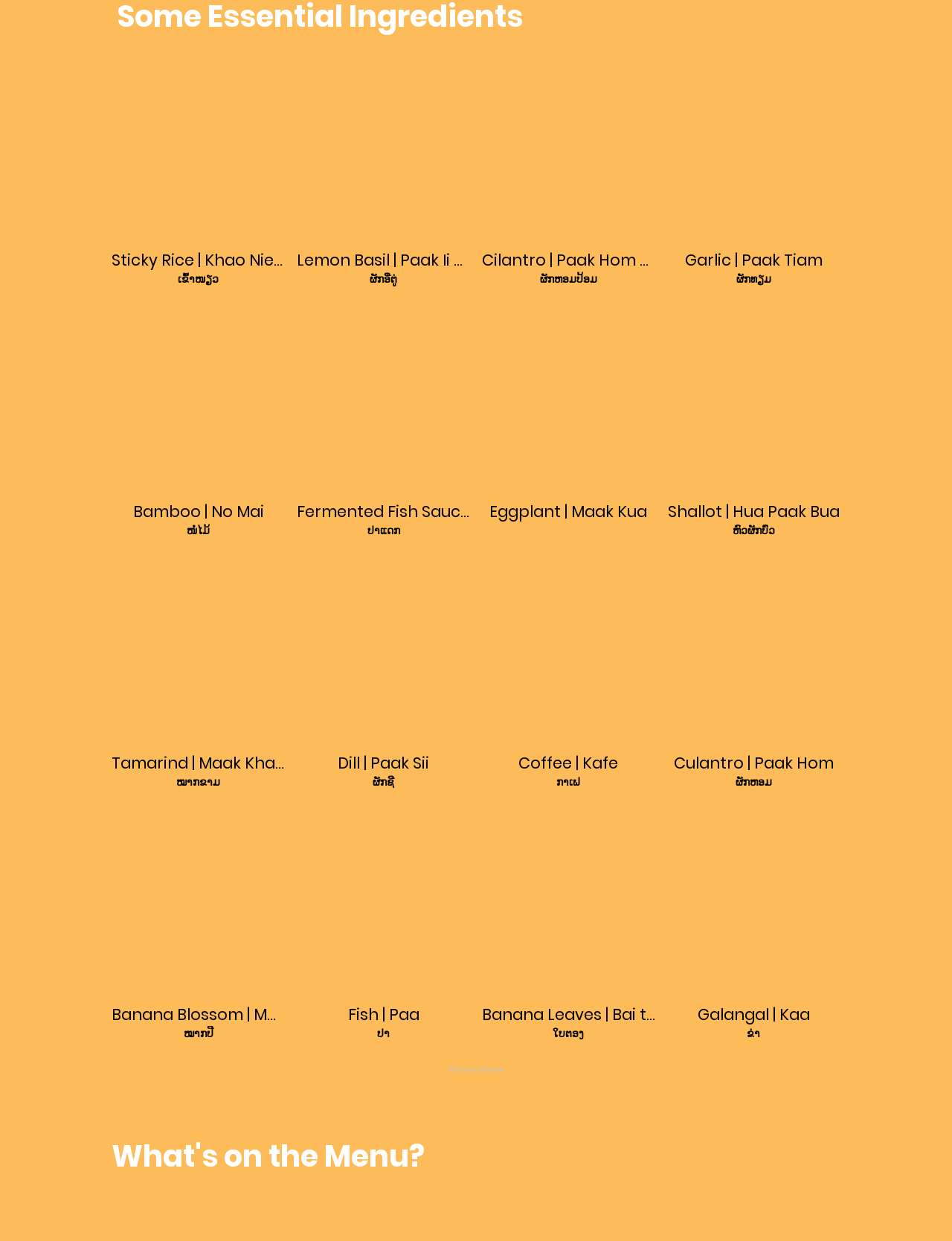What is the text on the button below Garlic?
Using the visual information, respond with a single word or phrase.

Bamboo